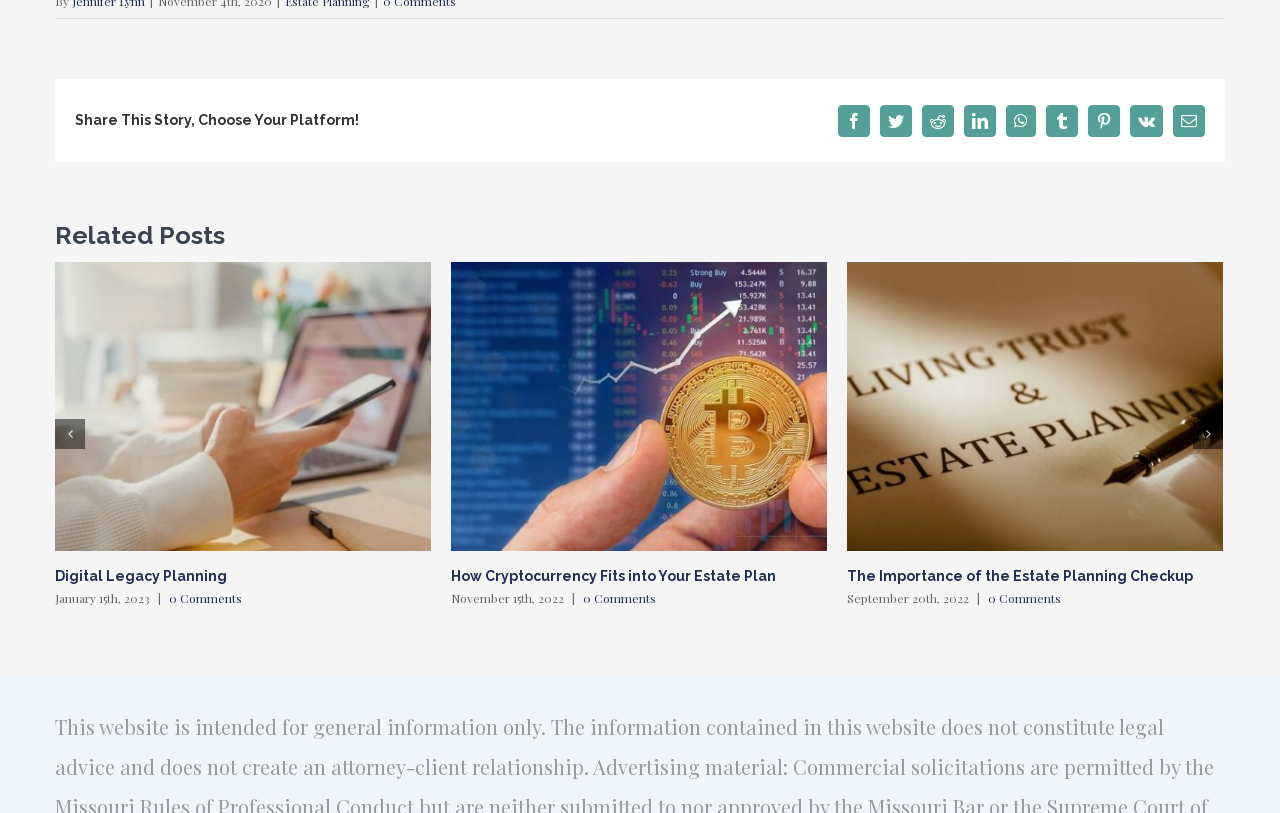Provide the bounding box coordinates of the HTML element described by the text: "Digital Legacy Planning".

[0.043, 0.698, 0.177, 0.718]